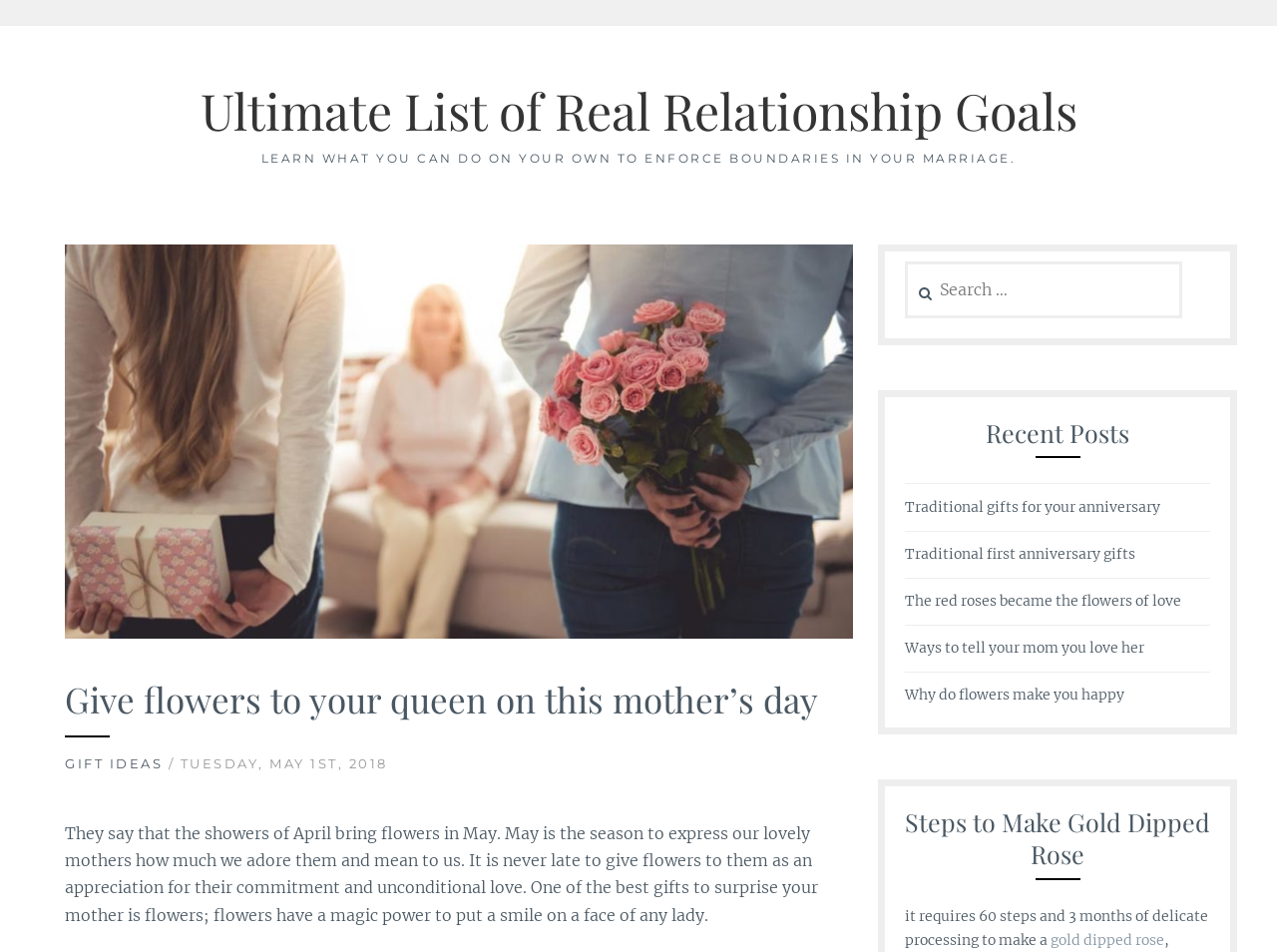Specify the bounding box coordinates of the area to click in order to execute this command: 'Explore gift ideas'. The coordinates should consist of four float numbers ranging from 0 to 1, and should be formatted as [left, top, right, bottom].

[0.051, 0.793, 0.127, 0.81]